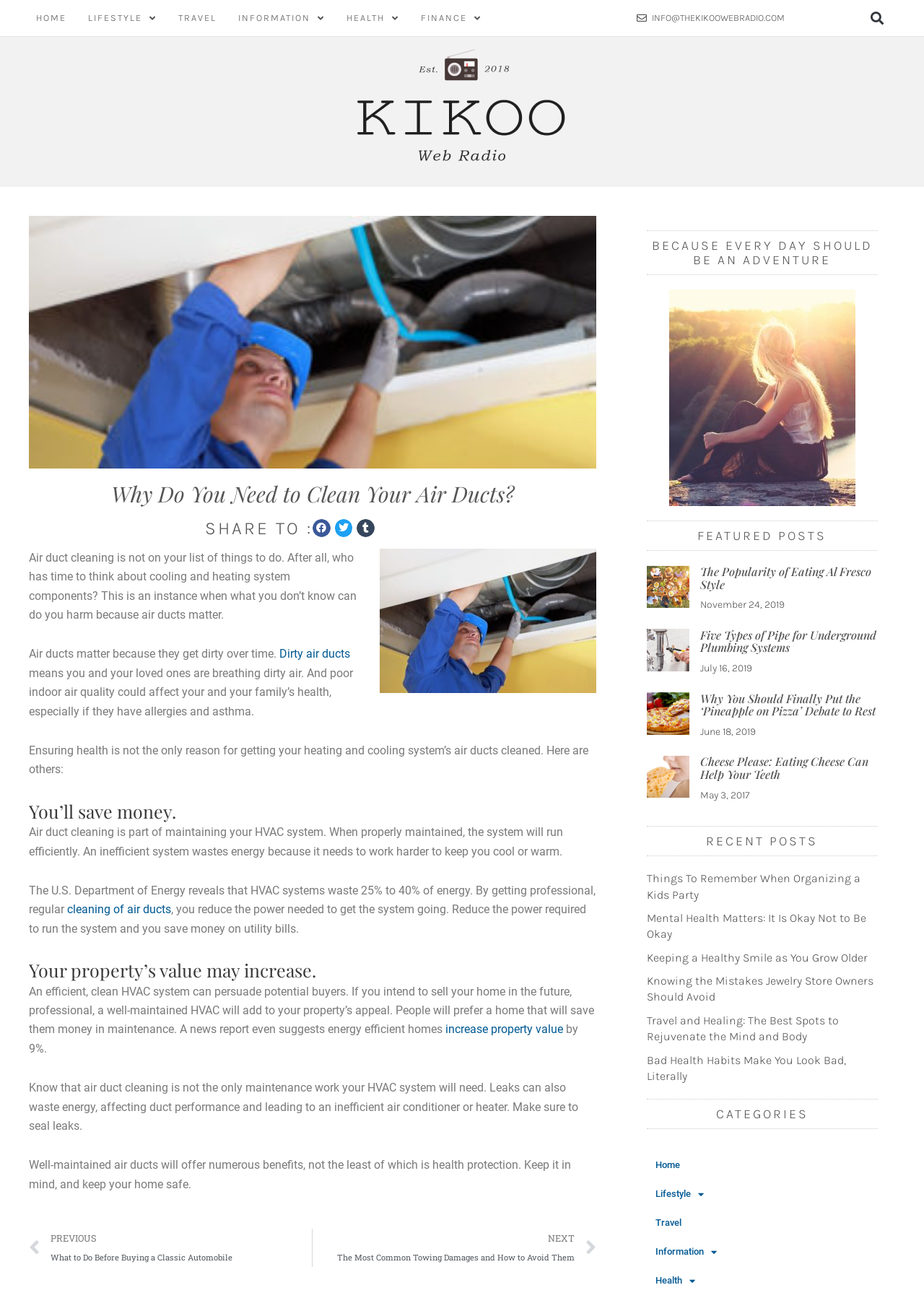What is the image description below the heading 'Why Do You Need to Clean Your Air Ducts?'?
Answer the question using a single word or phrase, according to the image.

Air Duct Cleaning